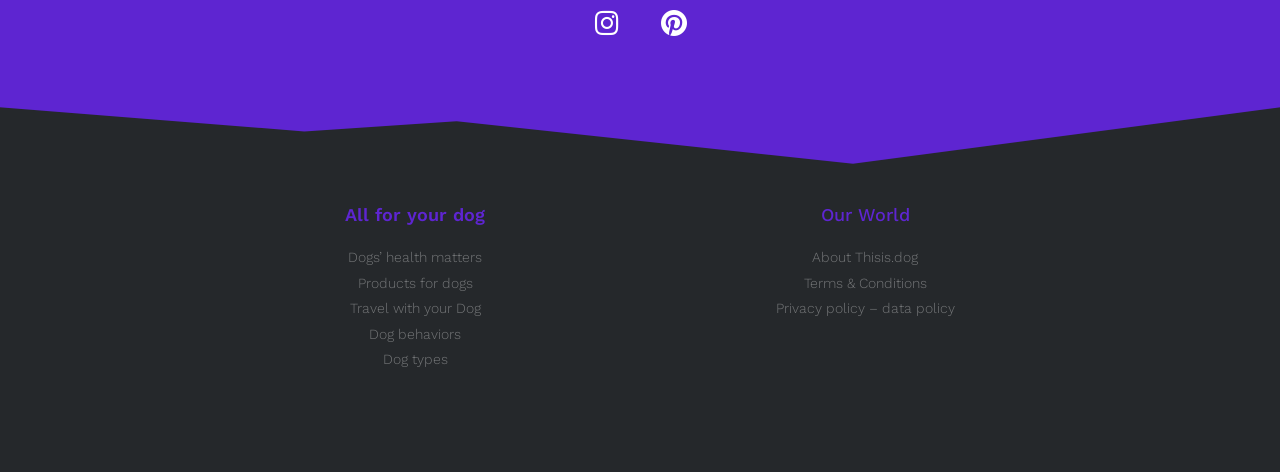Provide the bounding box coordinates of the HTML element described by the text: "parent_node: Search aria-label="Search" name="s" placeholder="Search..."".

None